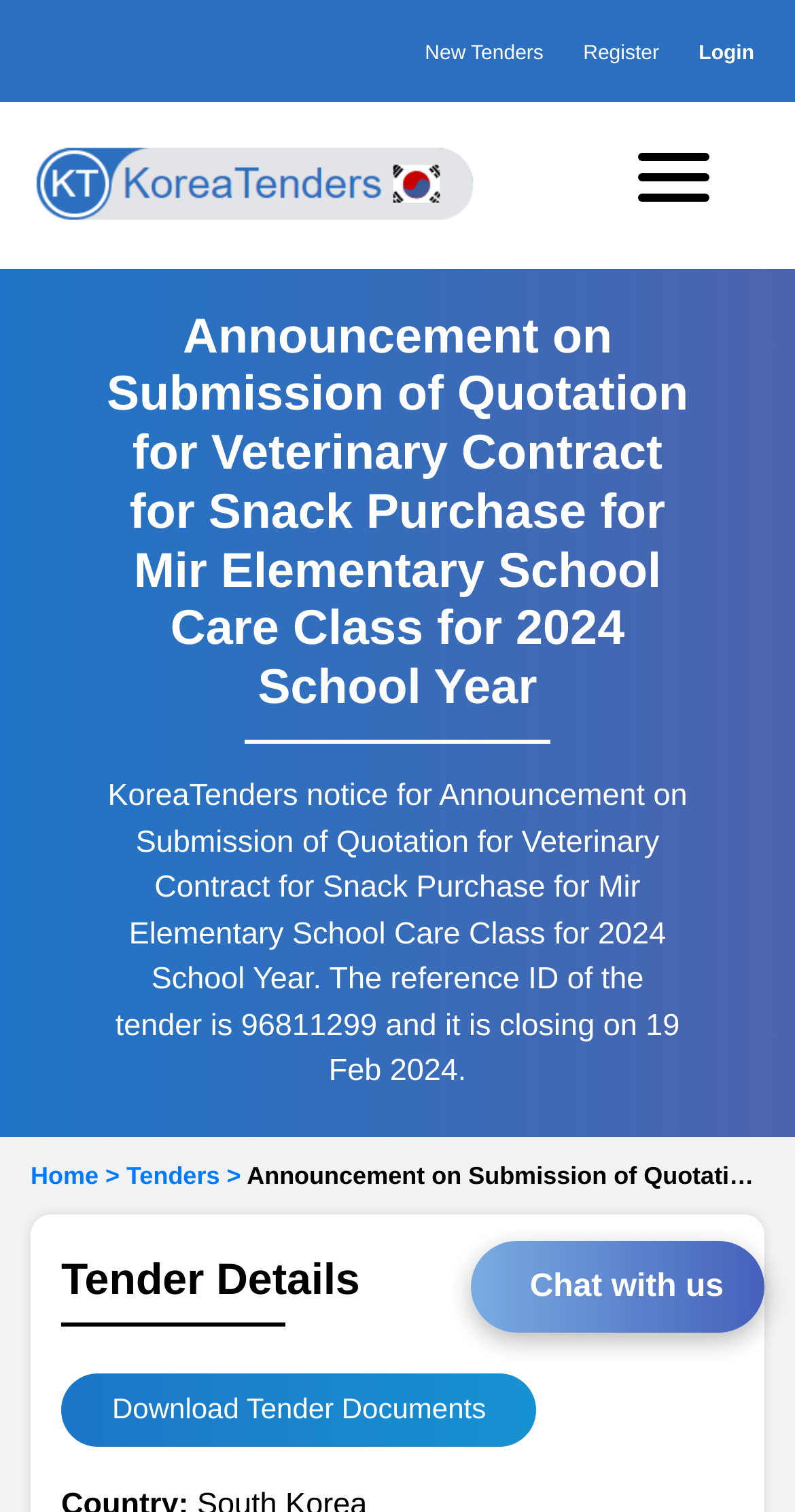What is the closing date of the tender?
Please analyze the image and answer the question with as much detail as possible.

I found the closing date of the tender by reading the static text that describes the tender notice, which is 'KoreaTenders notice for Announcement on Submission of Quotation for Veterinary Contract for Snack Purchase for Mir Elementary School Care Class for 2024 School Year. The reference ID of the tender is 96811299 and it is closing on 19 Feb 2024.'